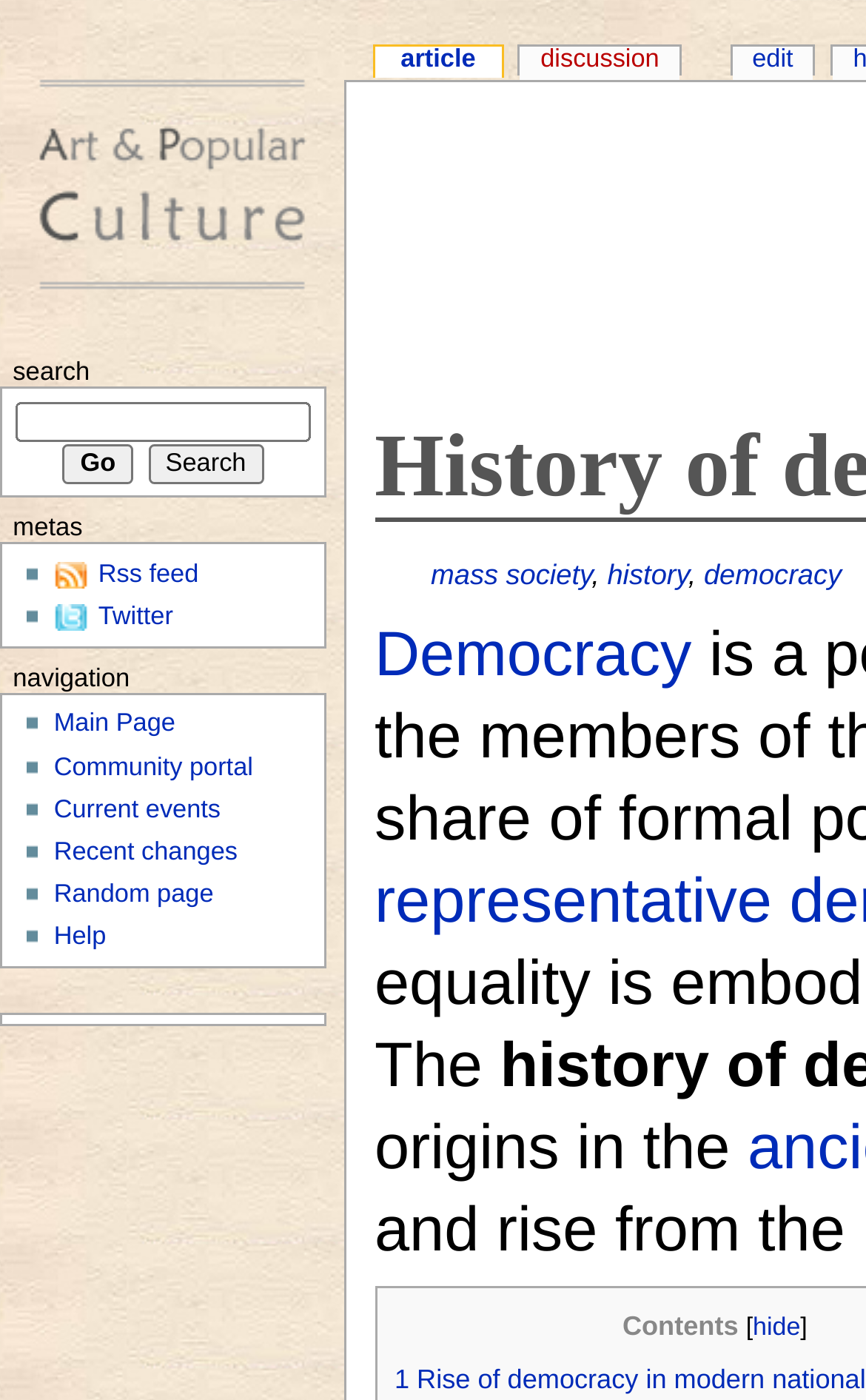What is the first link on the webpage?
Please provide a comprehensive answer based on the information in the image.

The first link on the webpage is 'mass society' which is located at the top of the page with a bounding box coordinate of [0.497, 0.4, 0.683, 0.422].